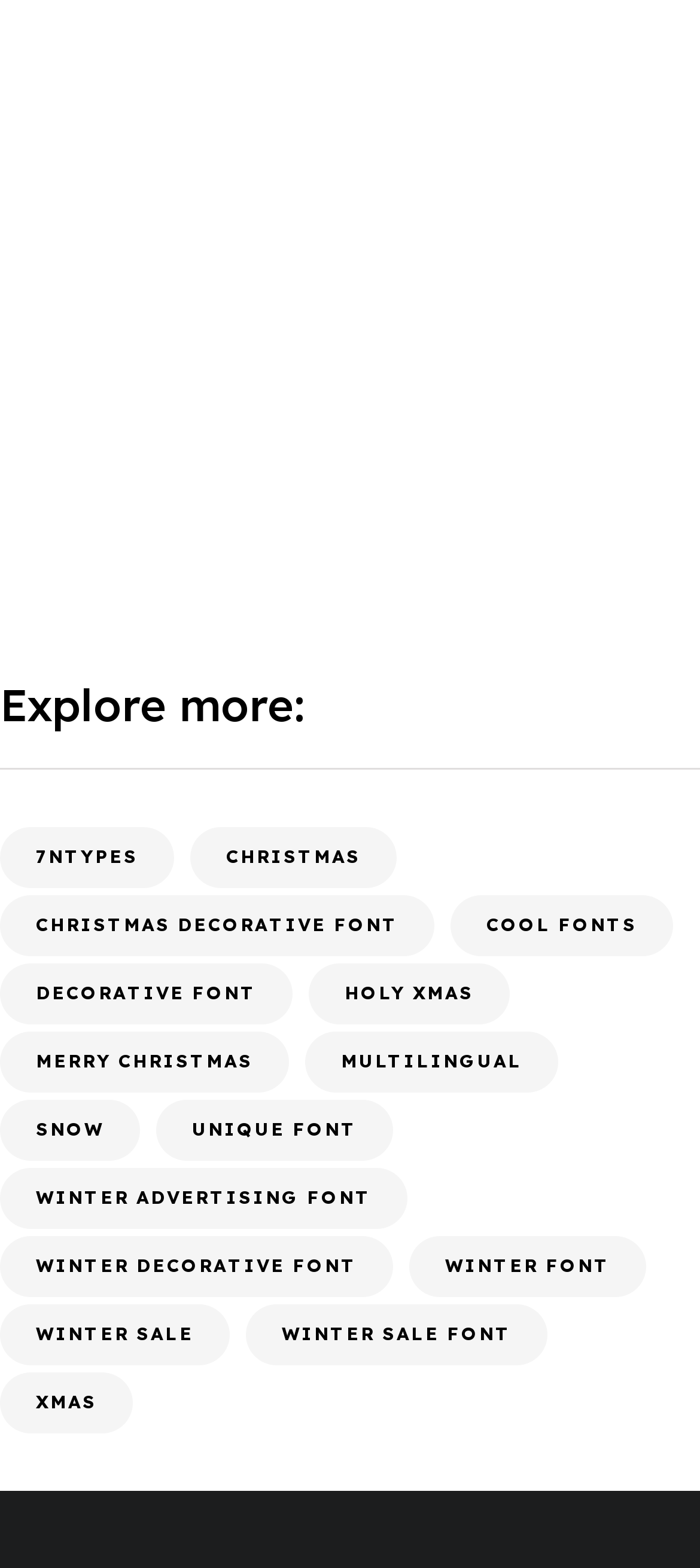What is the second font type listed in the first column?
Answer the question with a detailed and thorough explanation.

The second font type listed in the first column is 'Happy Day Font' which is a heading element located below 'Cheerful Valentine Font' with a bounding box coordinate of [0.115, 0.411, 0.521, 0.437].